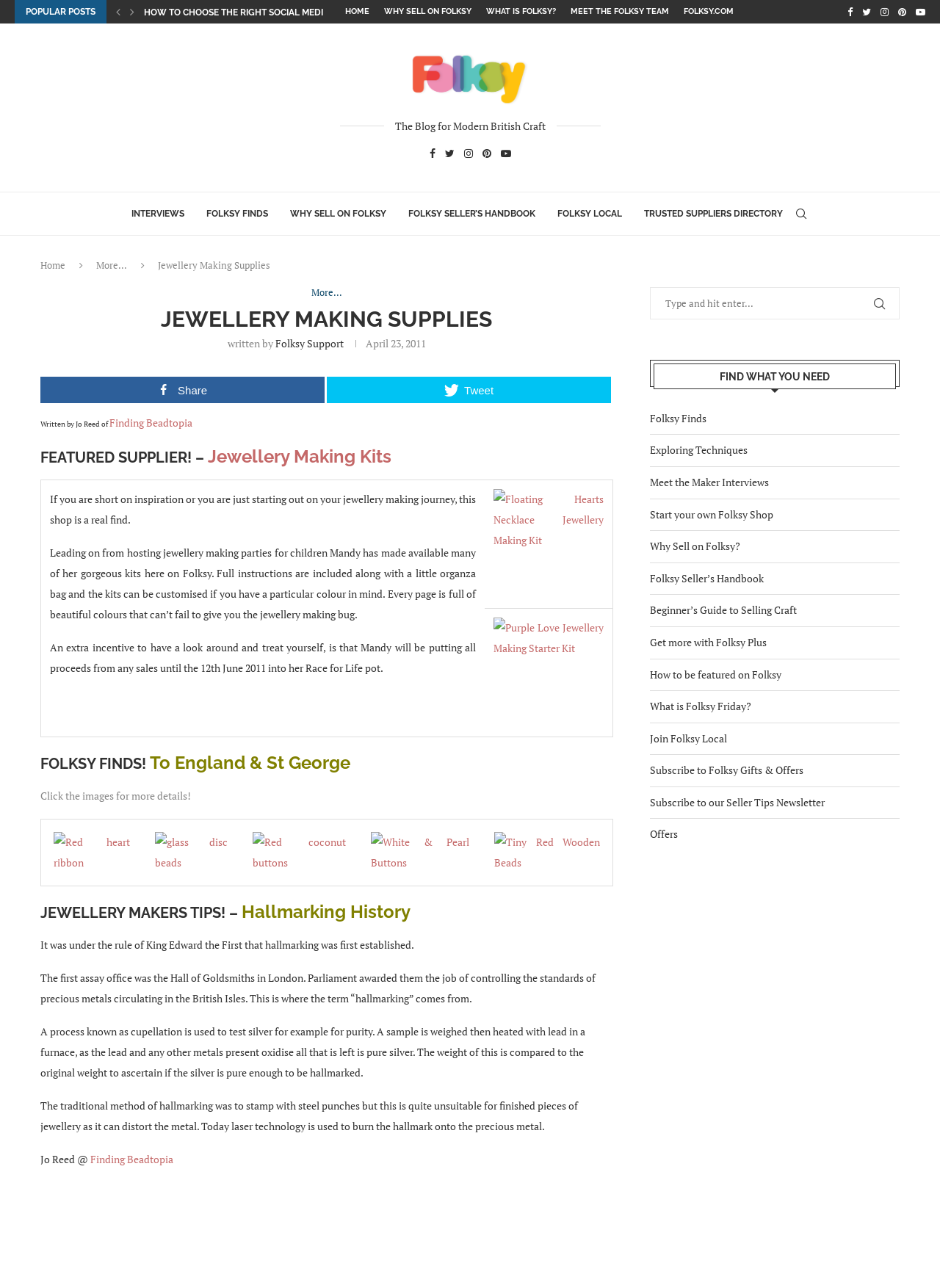Predict the bounding box of the UI element based on this description: "More...".

[0.331, 0.223, 0.364, 0.232]